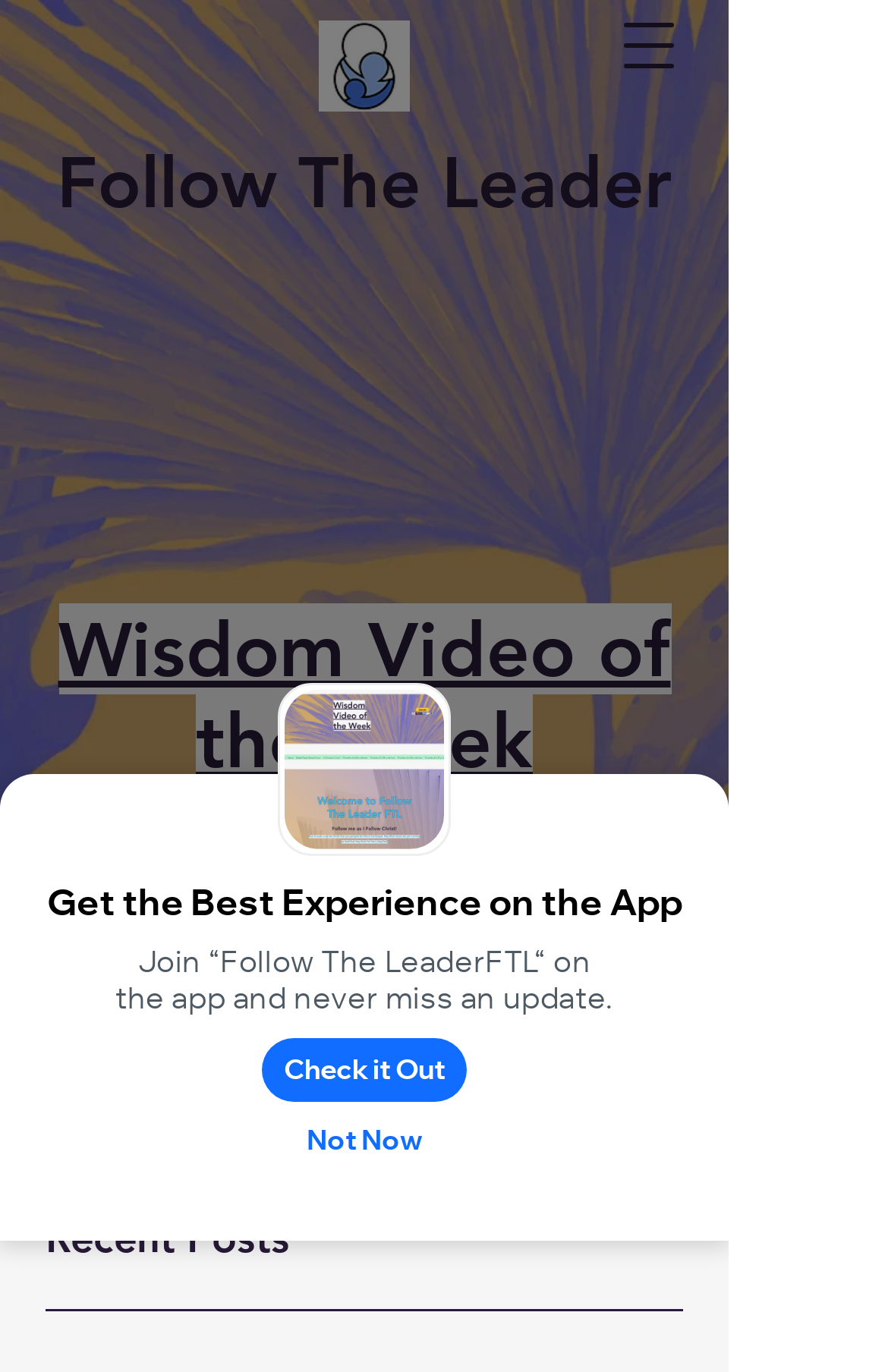Specify the bounding box coordinates (top-left x, top-left y, bottom-right x, bottom-right y) of the UI element in the screenshot that matches this description: alt="PayPal Button" aria-label="Donate via PayPal"

[0.051, 0.622, 0.428, 0.7]